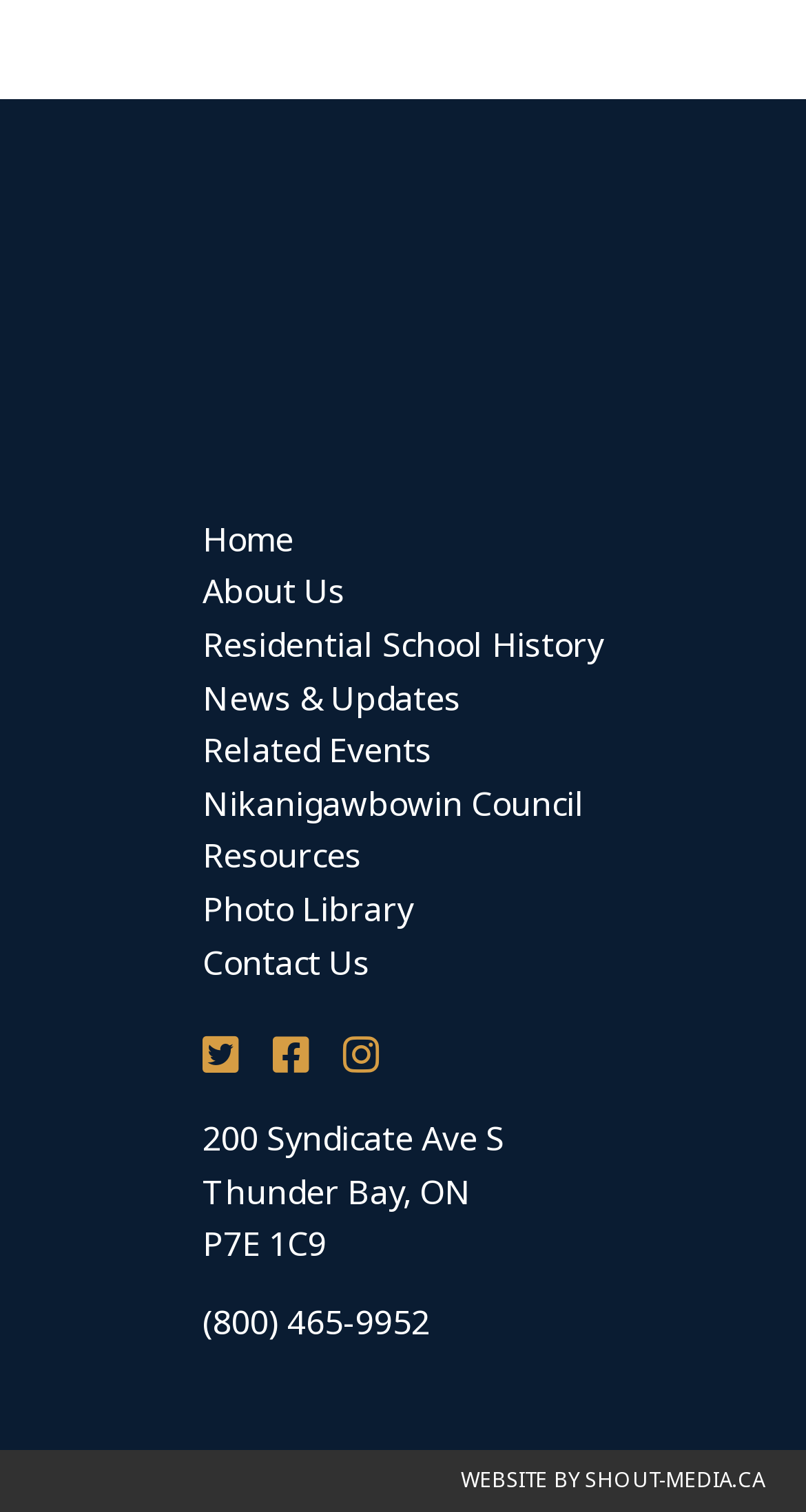What is the name of the organization?
Answer the question in as much detail as possible.

The name of the organization can be found in the top-left corner of the webpage, where the logo is located. The text 'Nishnawbe Aski Nation' is written next to the logo, indicating that it is the name of the organization.